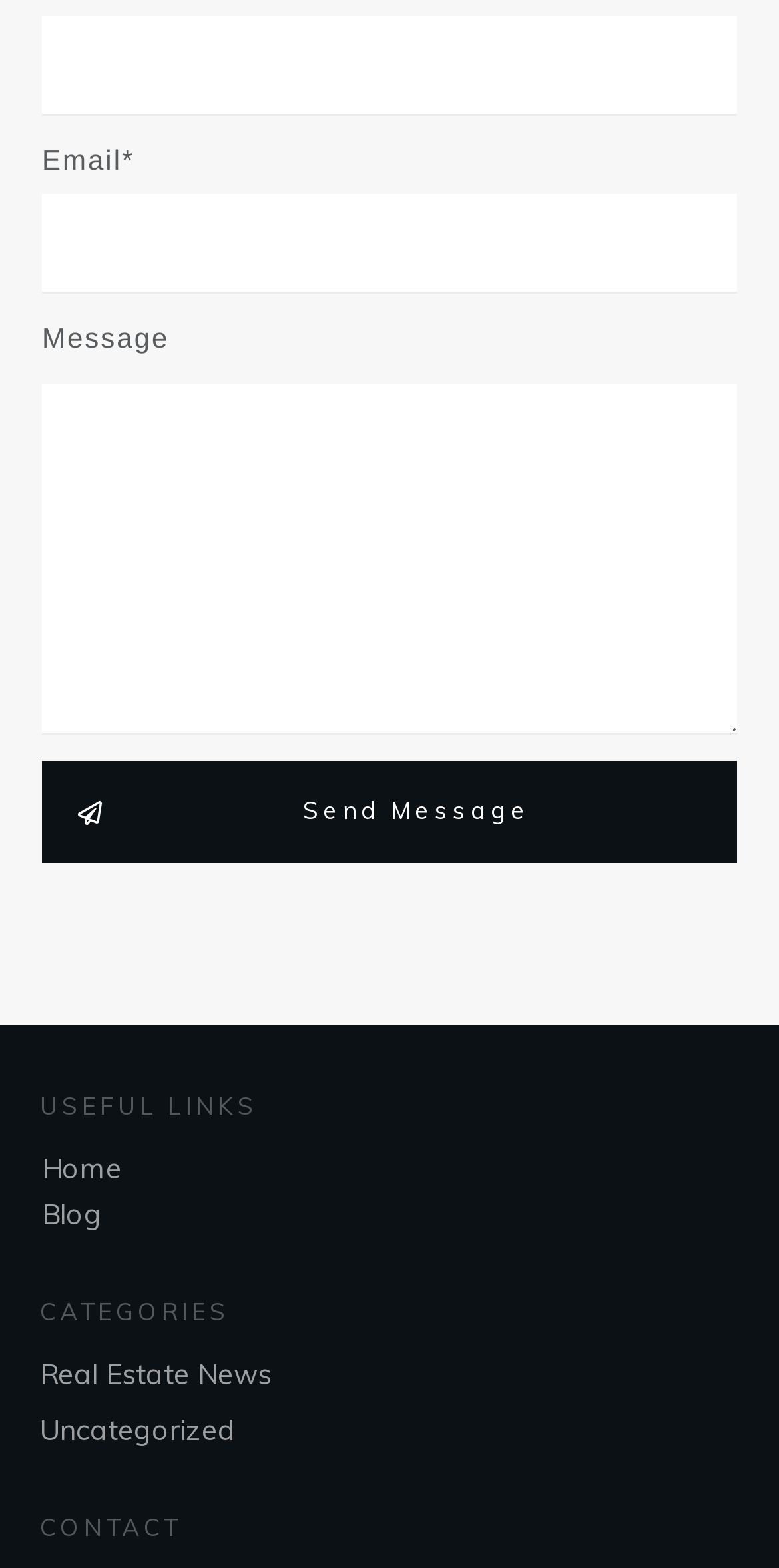Please provide a comprehensive answer to the question below using the information from the image: What is the purpose of the 'Send Message' button?

The 'Send Message' button is located below the textboxes for email and message, suggesting that it is used to send the input email or message content.